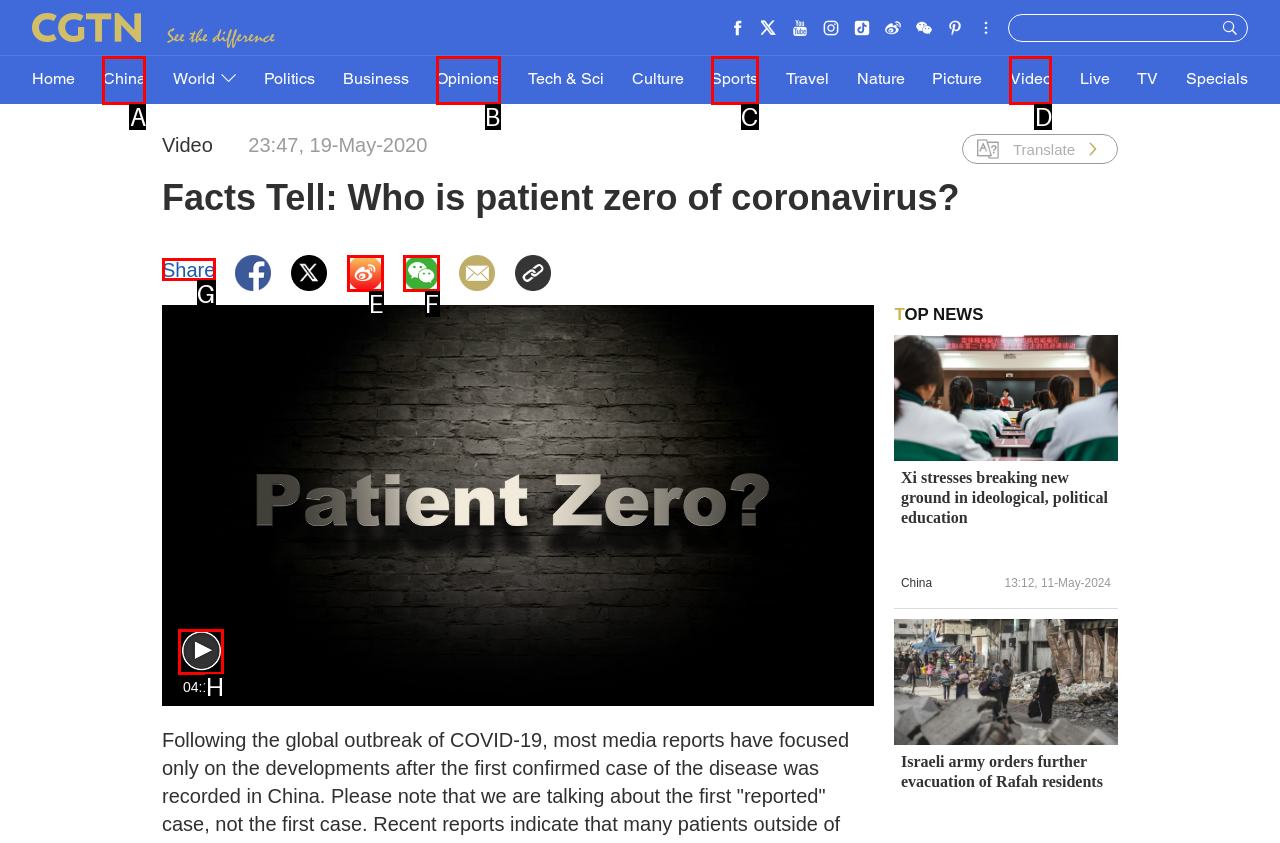Choose the HTML element that should be clicked to achieve this task: Click the 'Share' button
Respond with the letter of the correct choice.

G